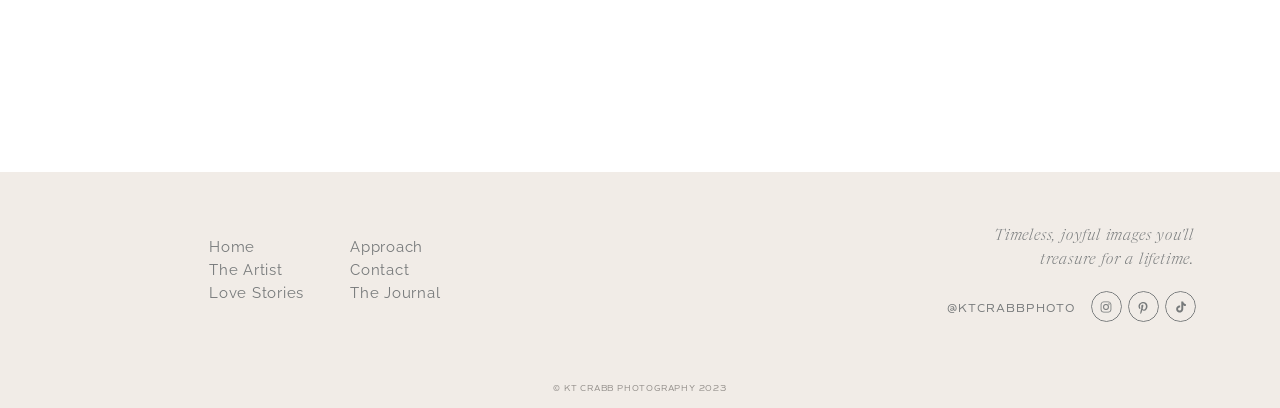Determine the bounding box coordinates of the section to be clicked to follow the instruction: "View the journal". The coordinates should be given as four float numbers between 0 and 1, formatted as [left, top, right, bottom].

[0.273, 0.681, 0.362, 0.725]